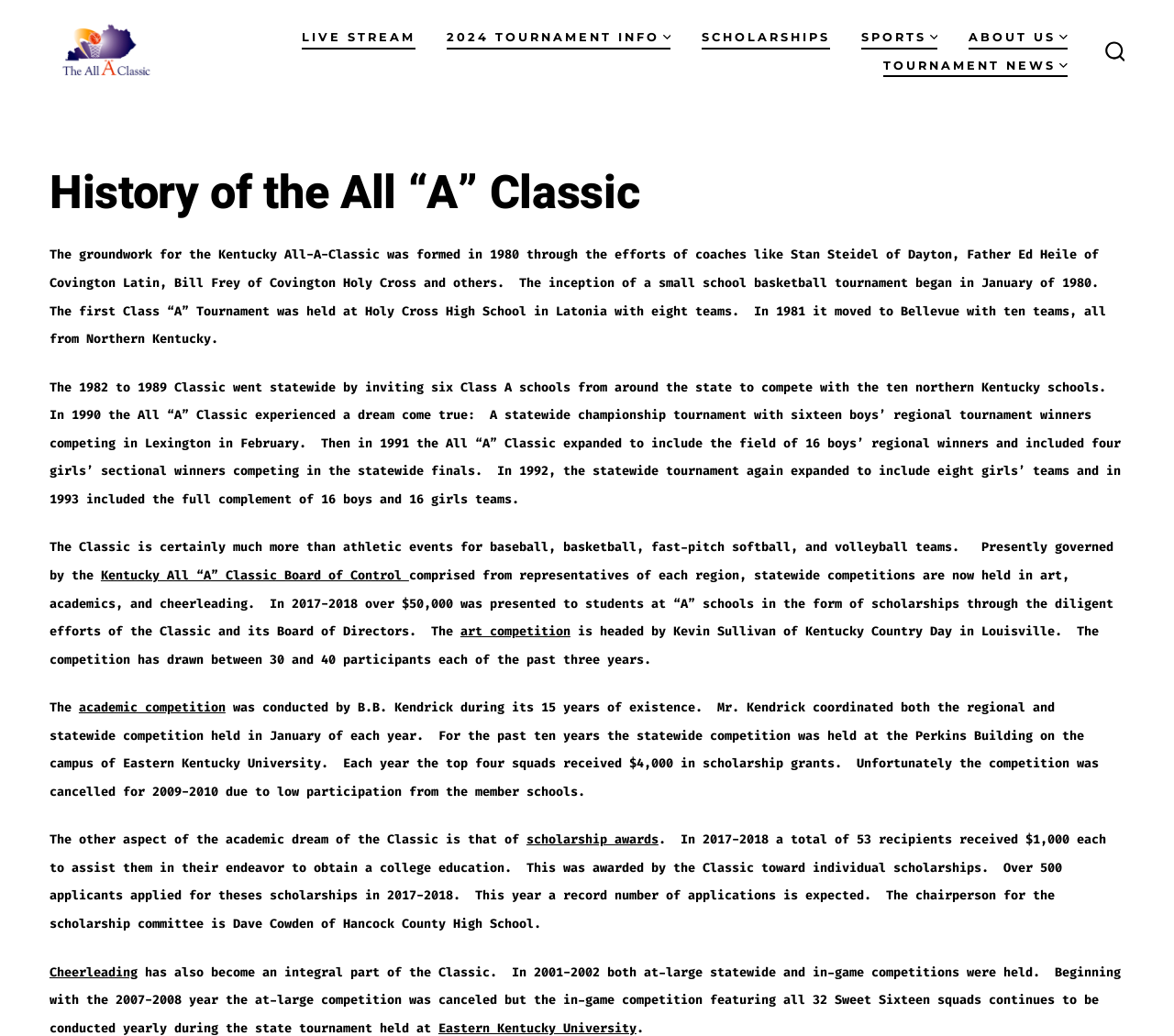What is the name of the person who coordinates the art competition?
Use the information from the screenshot to give a comprehensive response to the question.

I found the answer by reading the StaticText element that describes the art competition. It says 'The art competition is headed by Kevin Sullivan of Kentucky Country Day in Louisville.' which directly answers the question.